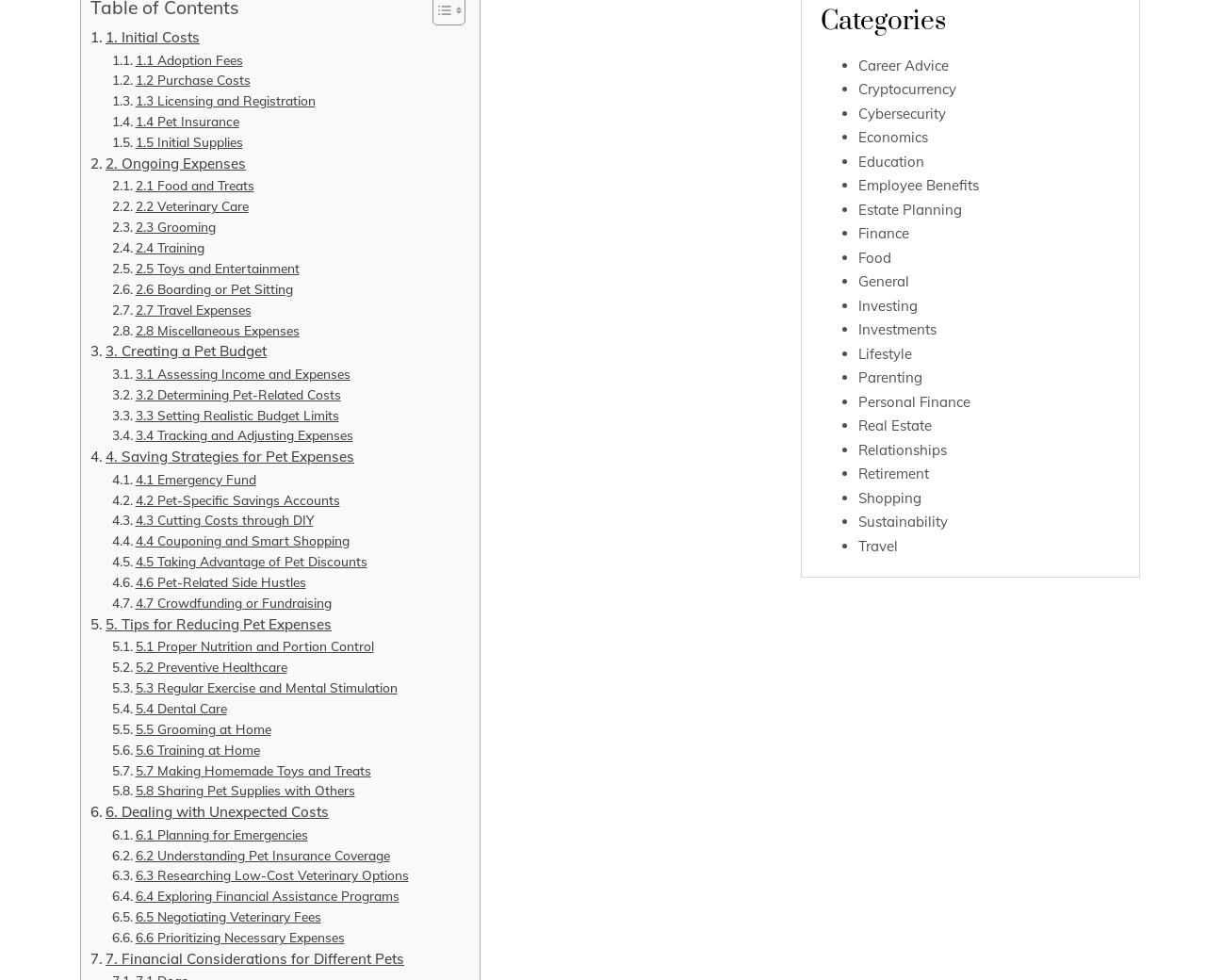Show me the bounding box coordinates of the clickable region to achieve the task as per the instruction: "Click on 'Personal Finance'".

[0.712, 0.4, 0.805, 0.419]